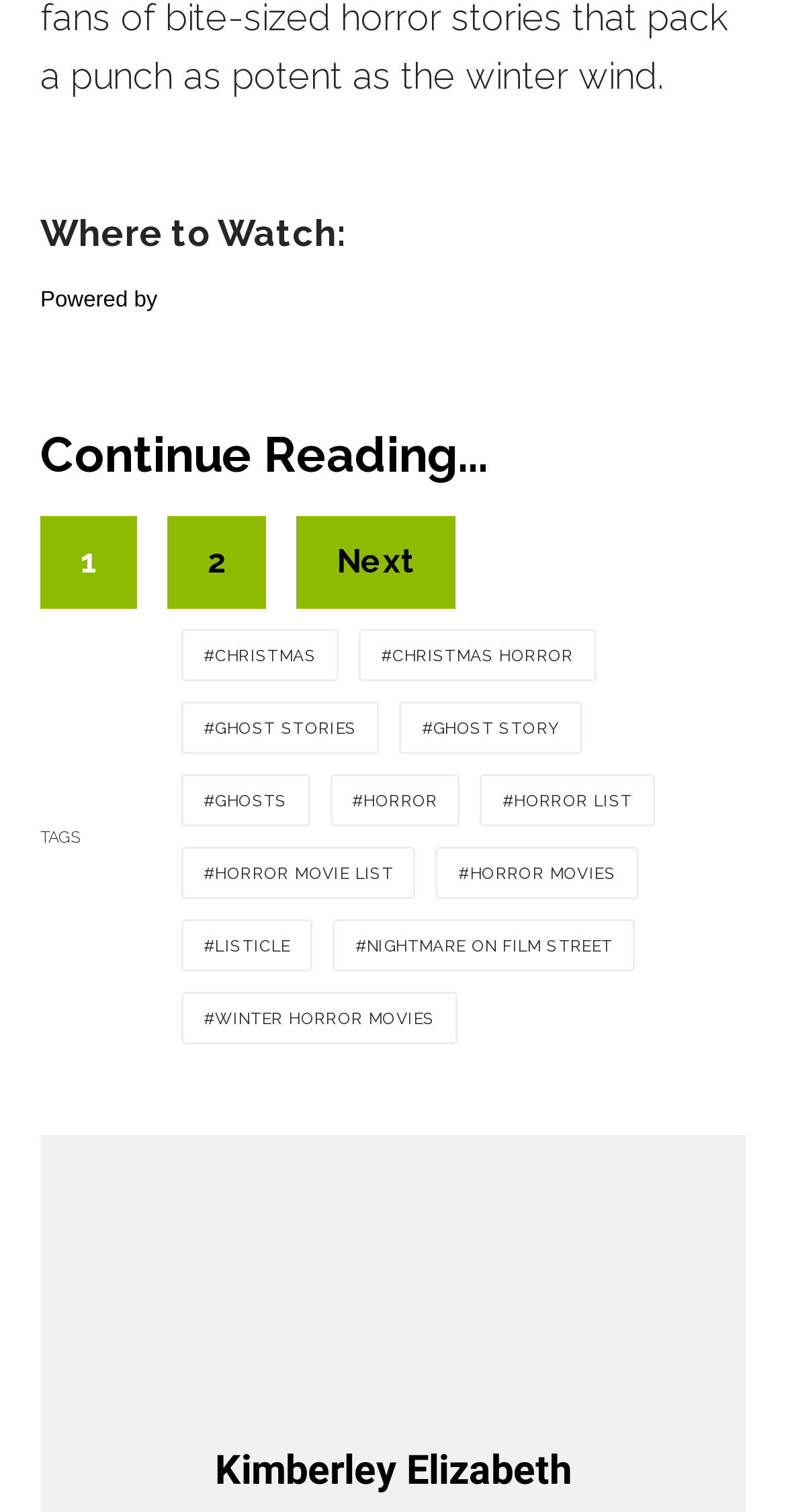What is the purpose of this webpage?
Examine the image and provide an in-depth answer to the question.

The webpage has a title 'Where to Watch:' and provides links to various movie genres and tags, indicating that its purpose is to help users find where to watch movies.